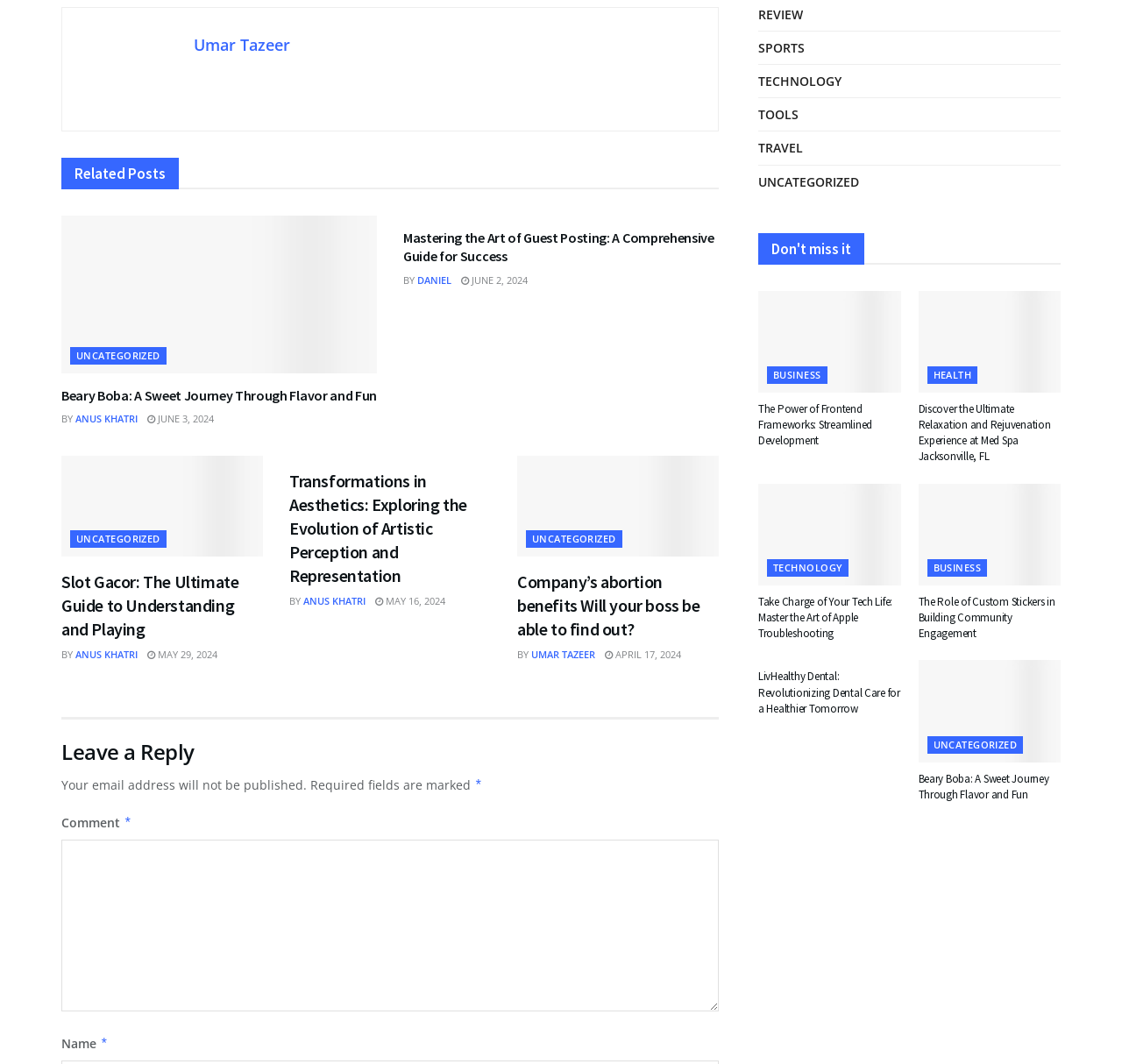Find the bounding box coordinates for the UI element that matches this description: "parent_node: Comment * name="comment"".

[0.055, 0.788, 0.641, 0.949]